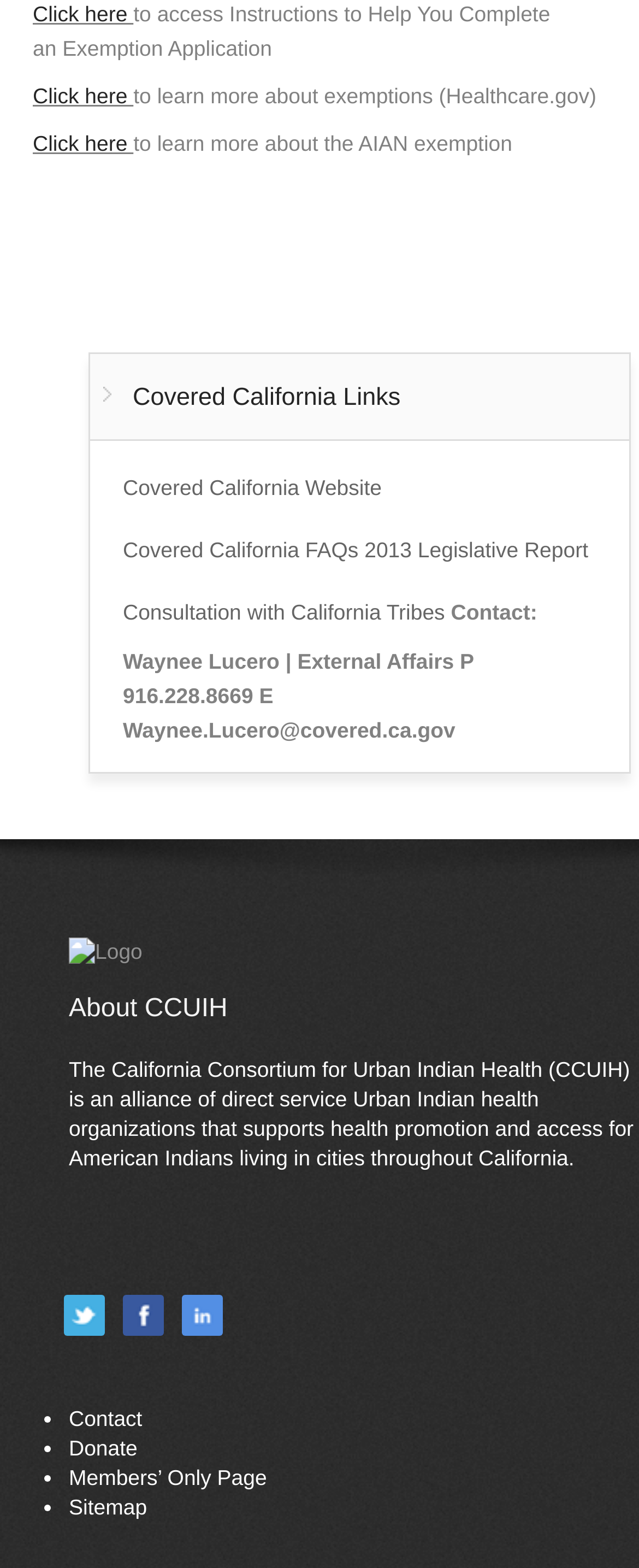How many social media links are present on the webpage?
From the screenshot, supply a one-word or short-phrase answer.

3